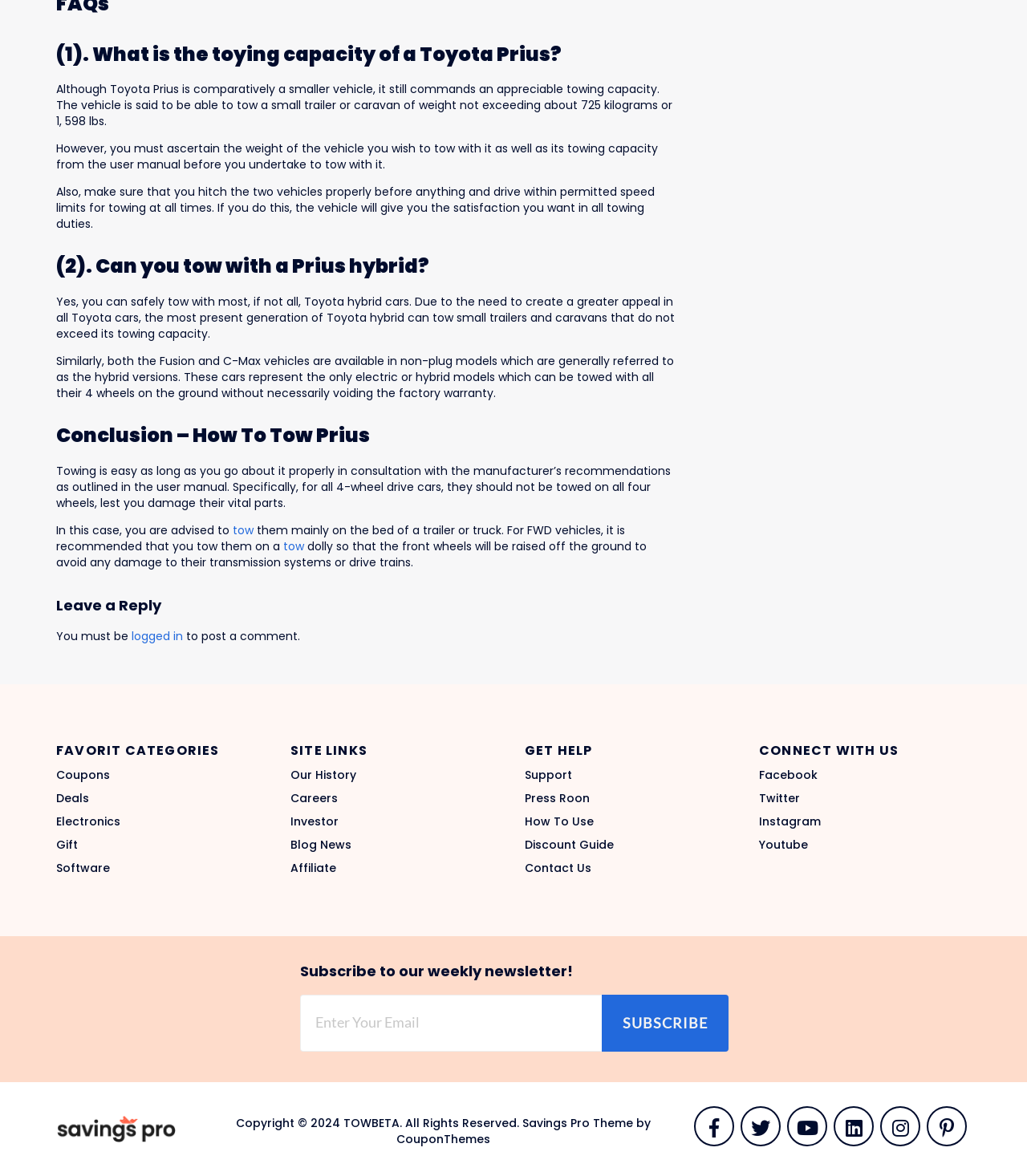Specify the bounding box coordinates (top-left x, top-left y, bottom-right x, bottom-right y) of the UI element in the screenshot that matches this description: How To Use

[0.511, 0.689, 0.717, 0.708]